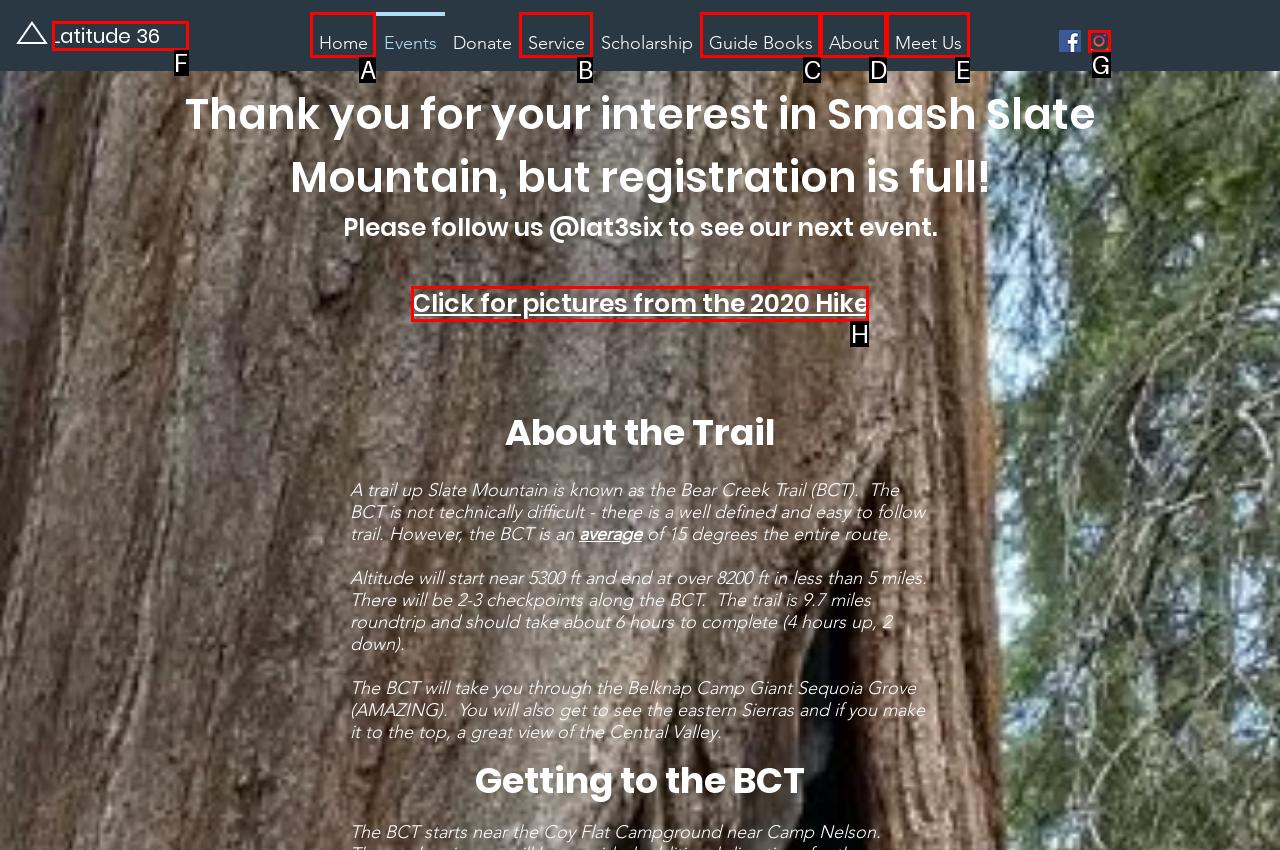Please select the letter of the HTML element that fits the description: Related changes. Answer with the option's letter directly.

None